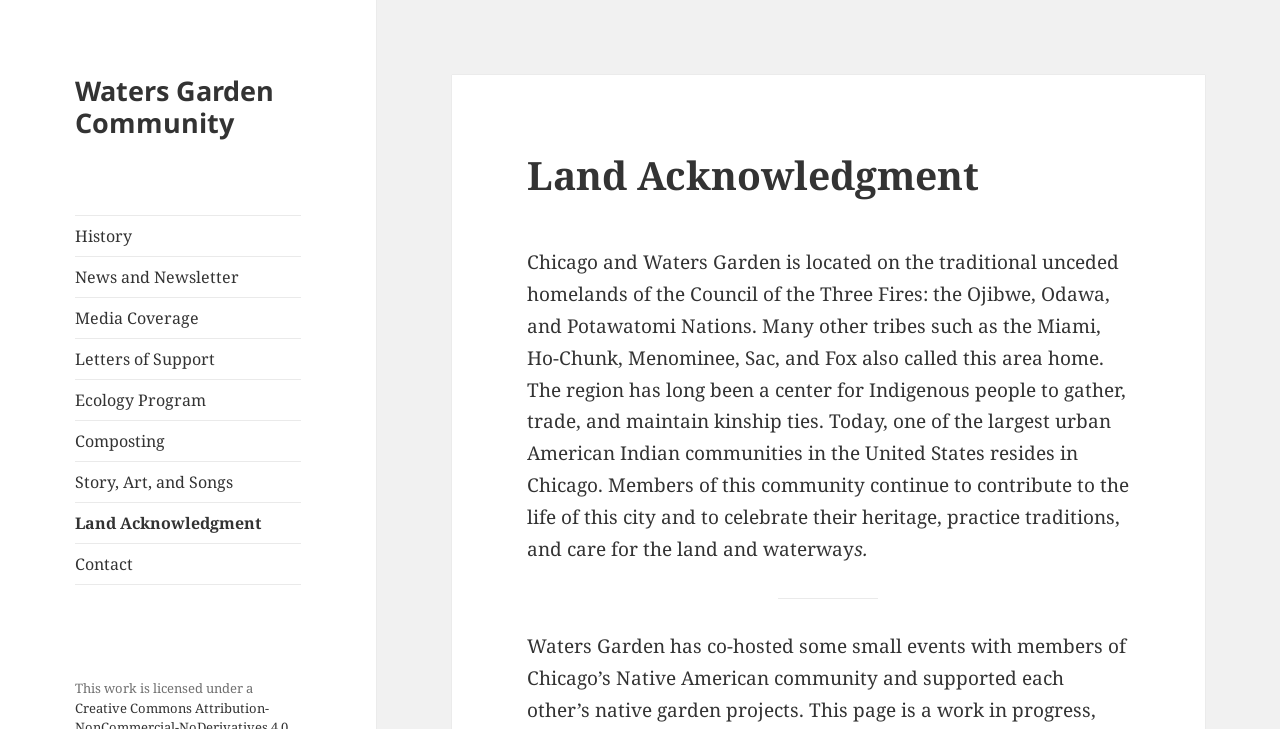Please locate the UI element described by "Letters of Support" and provide its bounding box coordinates.

[0.059, 0.464, 0.235, 0.519]